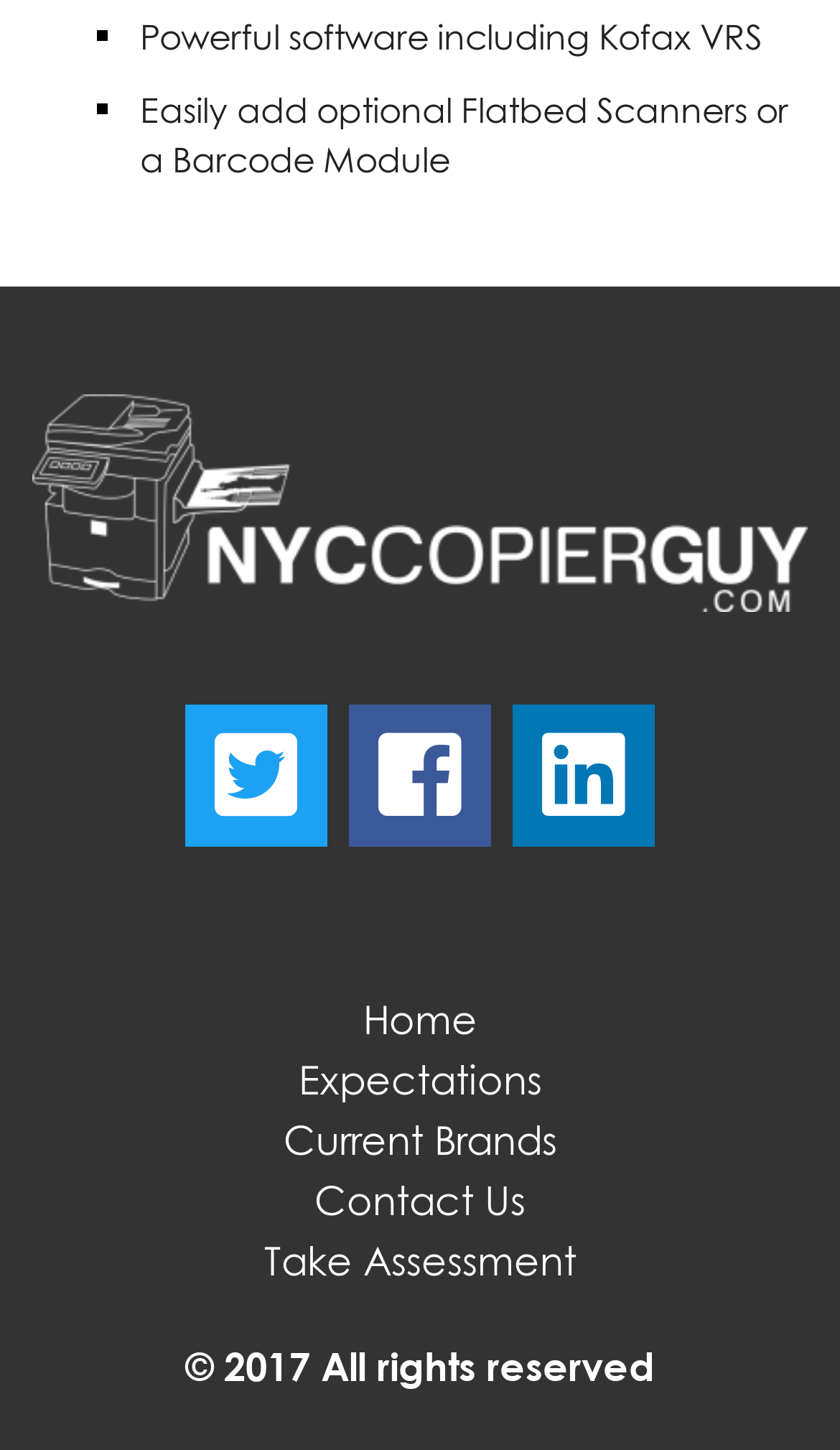What is the software mentioned? Observe the screenshot and provide a one-word or short phrase answer.

Kofax VRS